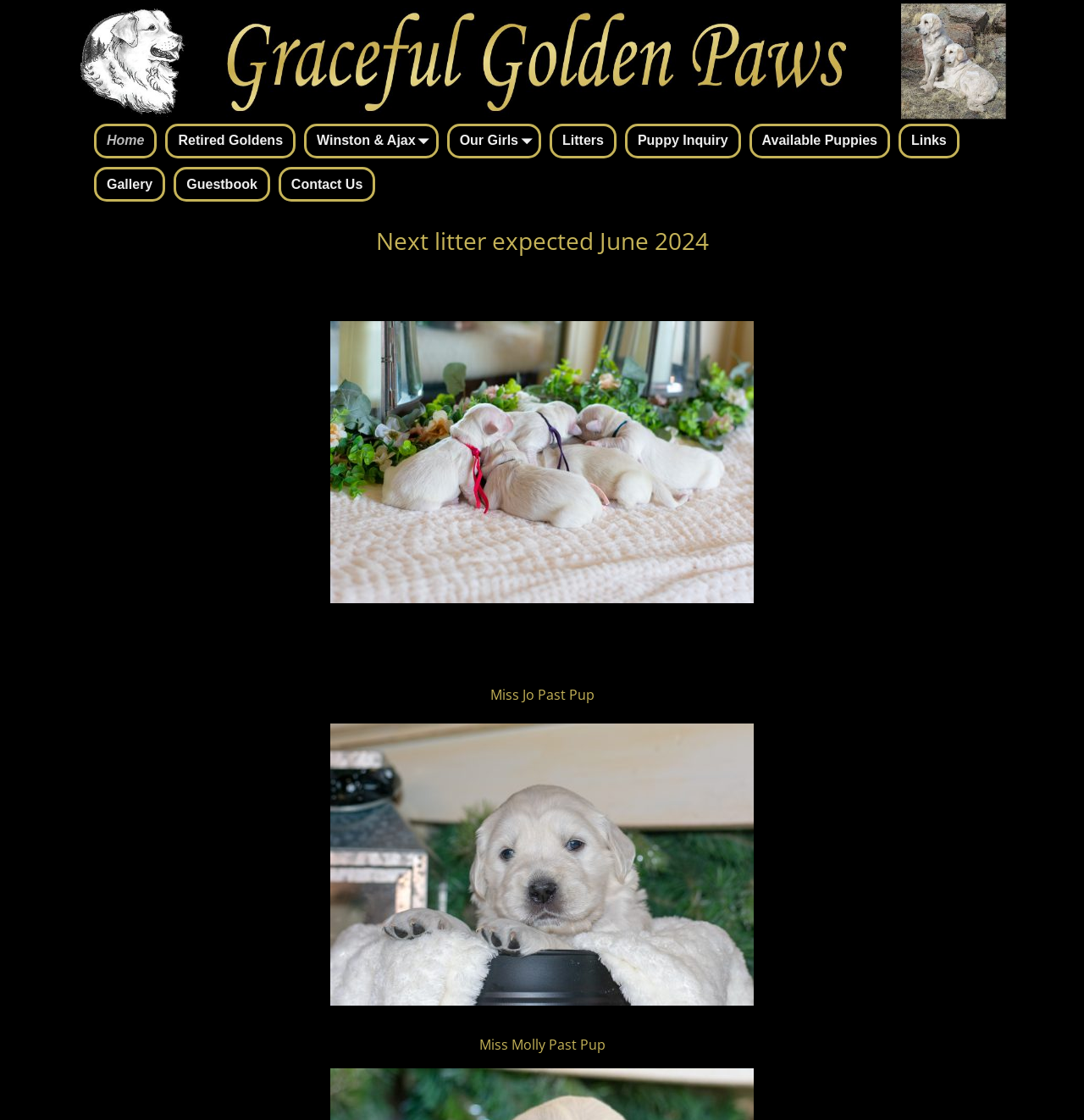How many past pups are mentioned on the webpage?
Answer the question with detailed information derived from the image.

I found two static text elements mentioning past pups, 'Miss Jo Past Pup' and 'Miss Molly Past Pup', which indicates that two past pups are mentioned on the webpage.